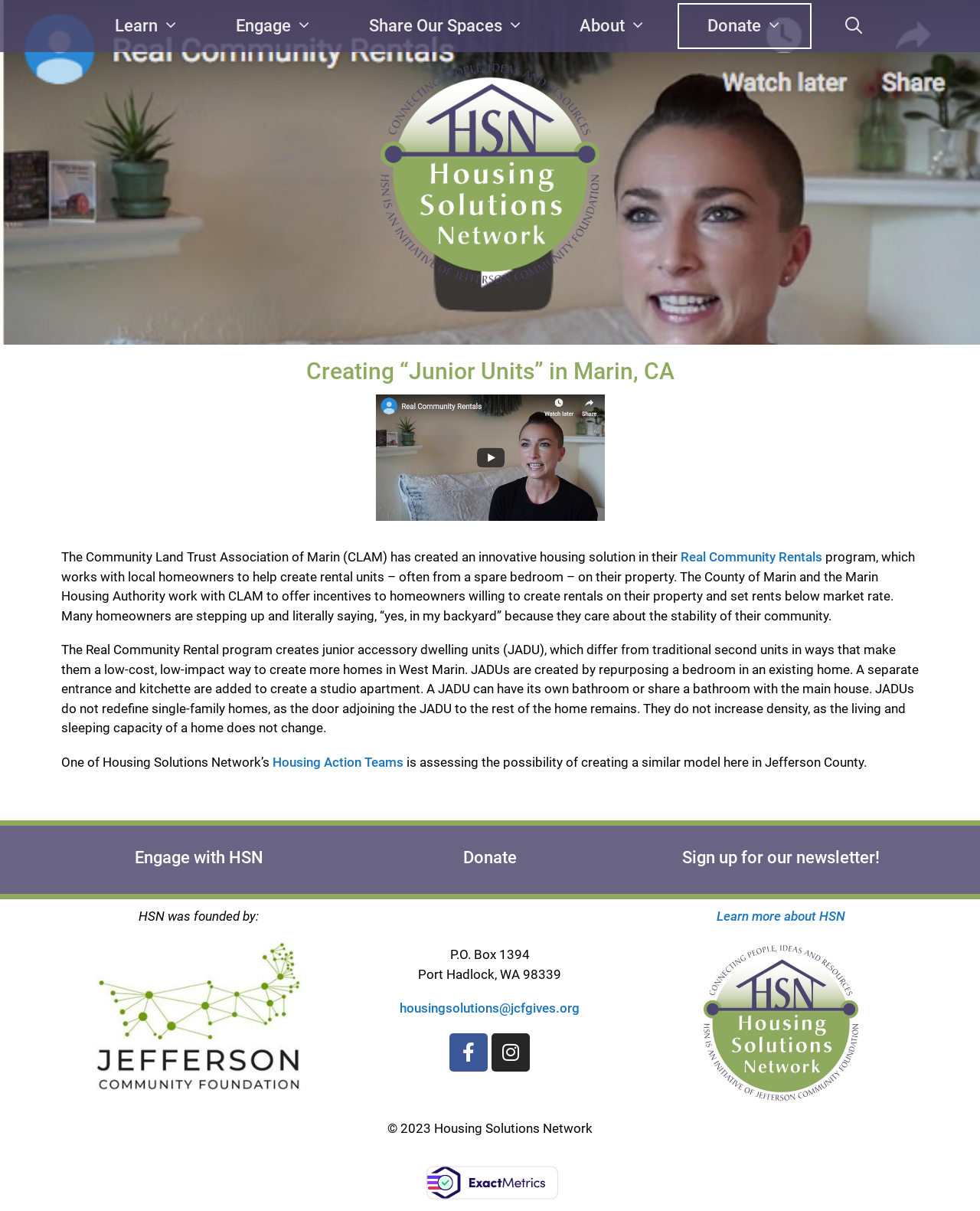Please pinpoint the bounding box coordinates for the region I should click to adhere to this instruction: "Engage with HSN".

[0.137, 0.7, 0.269, 0.716]